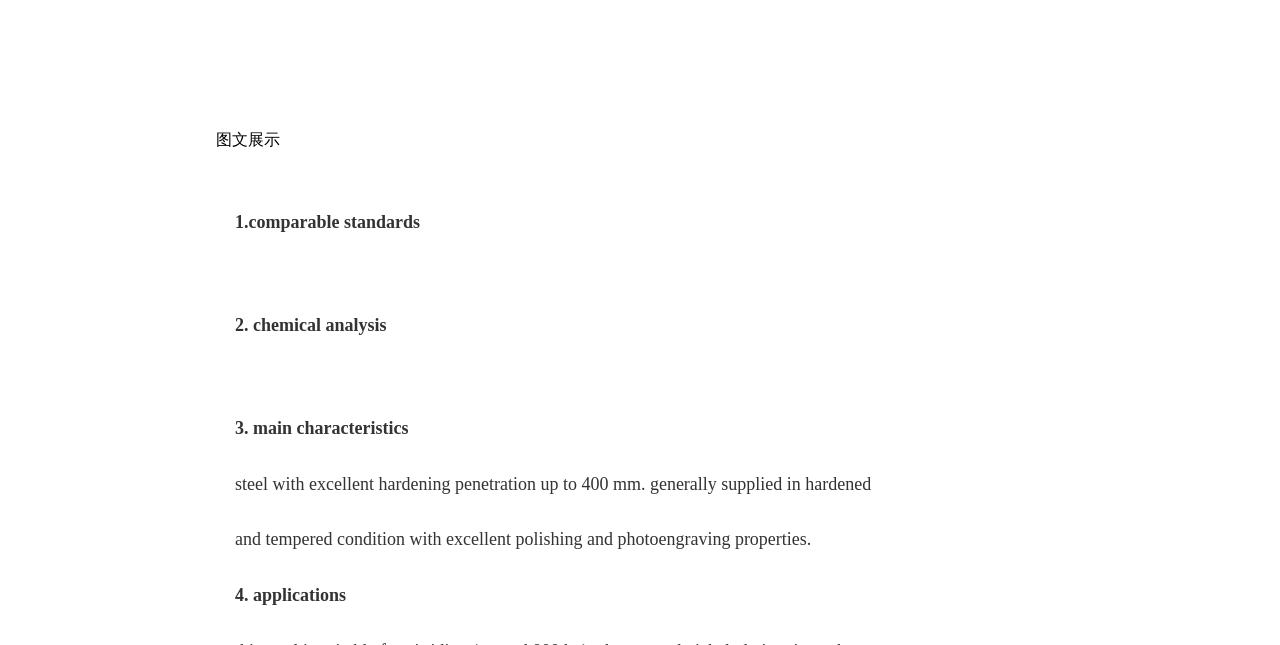Given the description "1.2367", provide the bounding box coordinates of the corresponding UI element.

[0.031, 0.384, 0.069, 0.411]